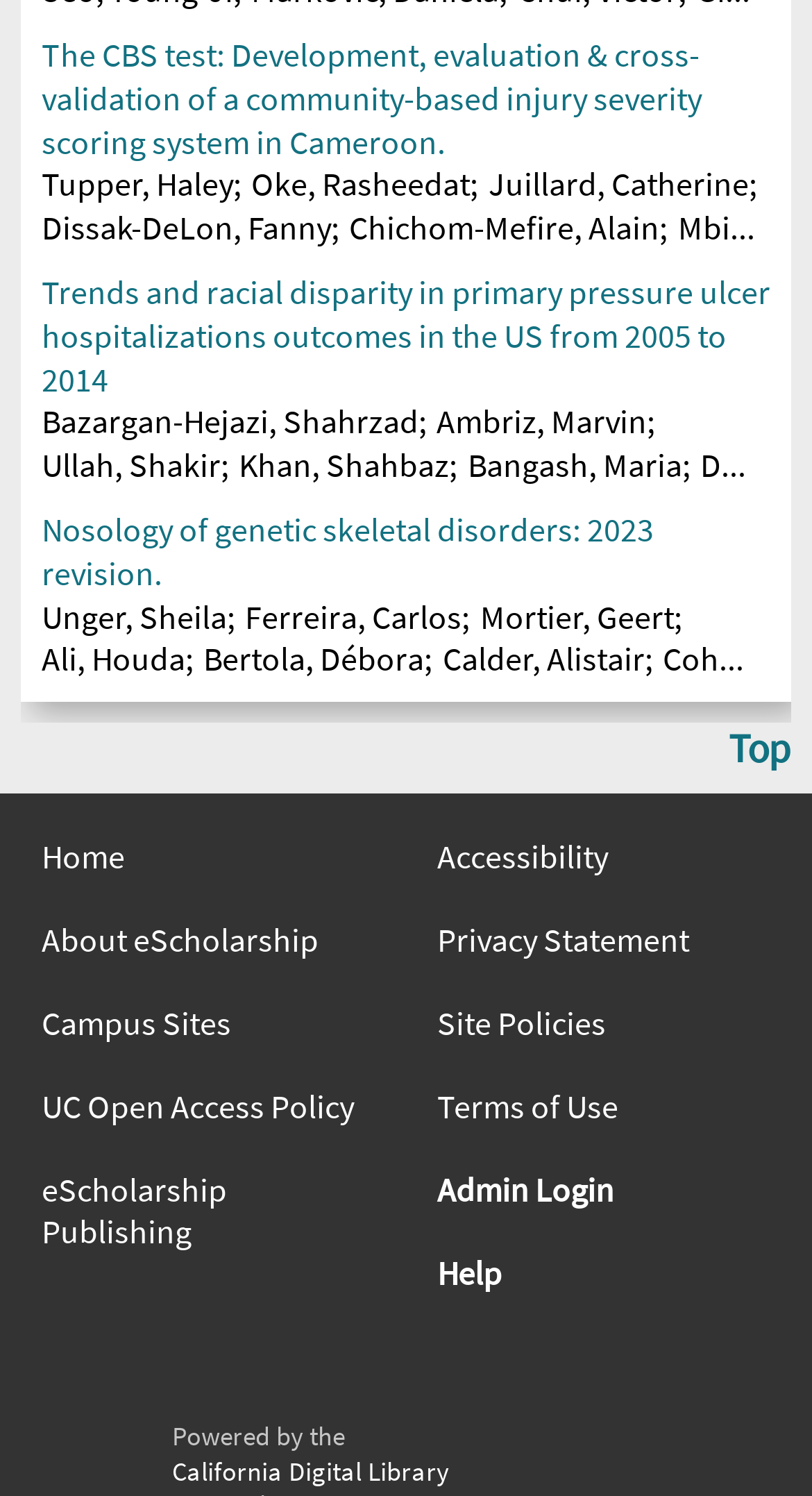Carefully examine the image and provide an in-depth answer to the question: How many article titles are listed?

I counted the number of headings with links that appear to be article titles, and there are three of them.